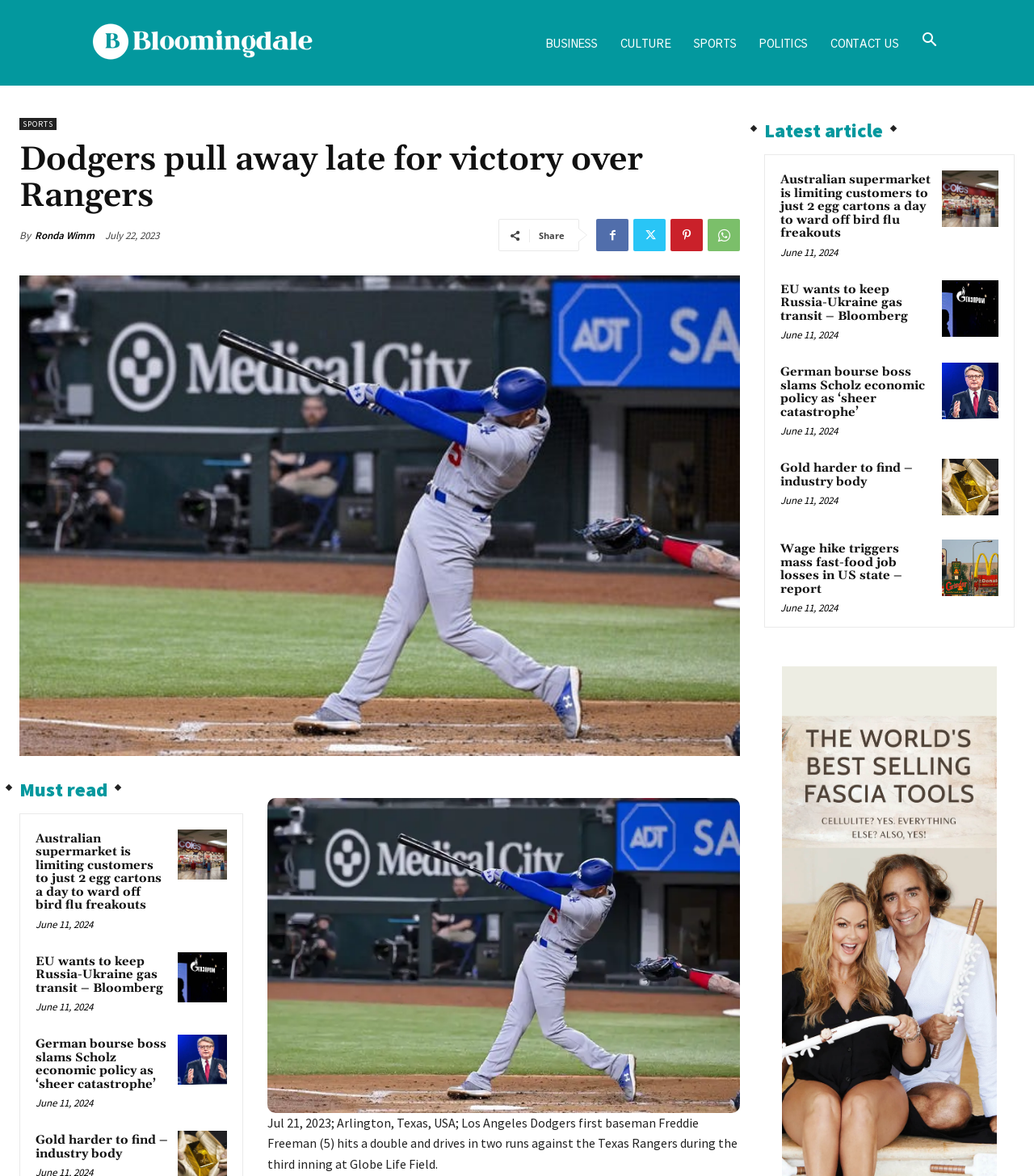Give an extensive and precise description of the webpage.

The webpage is an article page with a focus on sports news. At the top, there is a navigation menu with links to different sections such as "BUSINESS", "CULTURE", "SPORTS", "POLITICS", and "CONTACT US". Below the navigation menu, there is a search button on the right side.

The main content of the page is an article about the Los Angeles Dodgers' victory over the Texas Rangers. The article title "Dodgers pull away late for victory over Rangers" is prominently displayed, followed by the author's name "Ronda Wimm" and the publication date "July 22, 2023". There is a share button and social media links below the article title.

The article itself is accompanied by a large image of Los Angeles Dodgers first baseman Freddie Freeman hitting a double and driving in two runs against the Texas Rangers. The image takes up most of the width of the page and is positioned below the article title.

Below the article, there is a section titled "Must read" with a list of links to other news articles. Each article is represented by a heading, a link, and a publication date. The articles are arranged in a vertical list, with the most recent article at the top.

On the right side of the page, there is a section titled "Latest article" with a list of links to other news articles. The layout and content of this section are similar to the "Must read" section.

Overall, the webpage has a clean and organized layout, with a clear focus on sports news and easy navigation to other sections and articles.